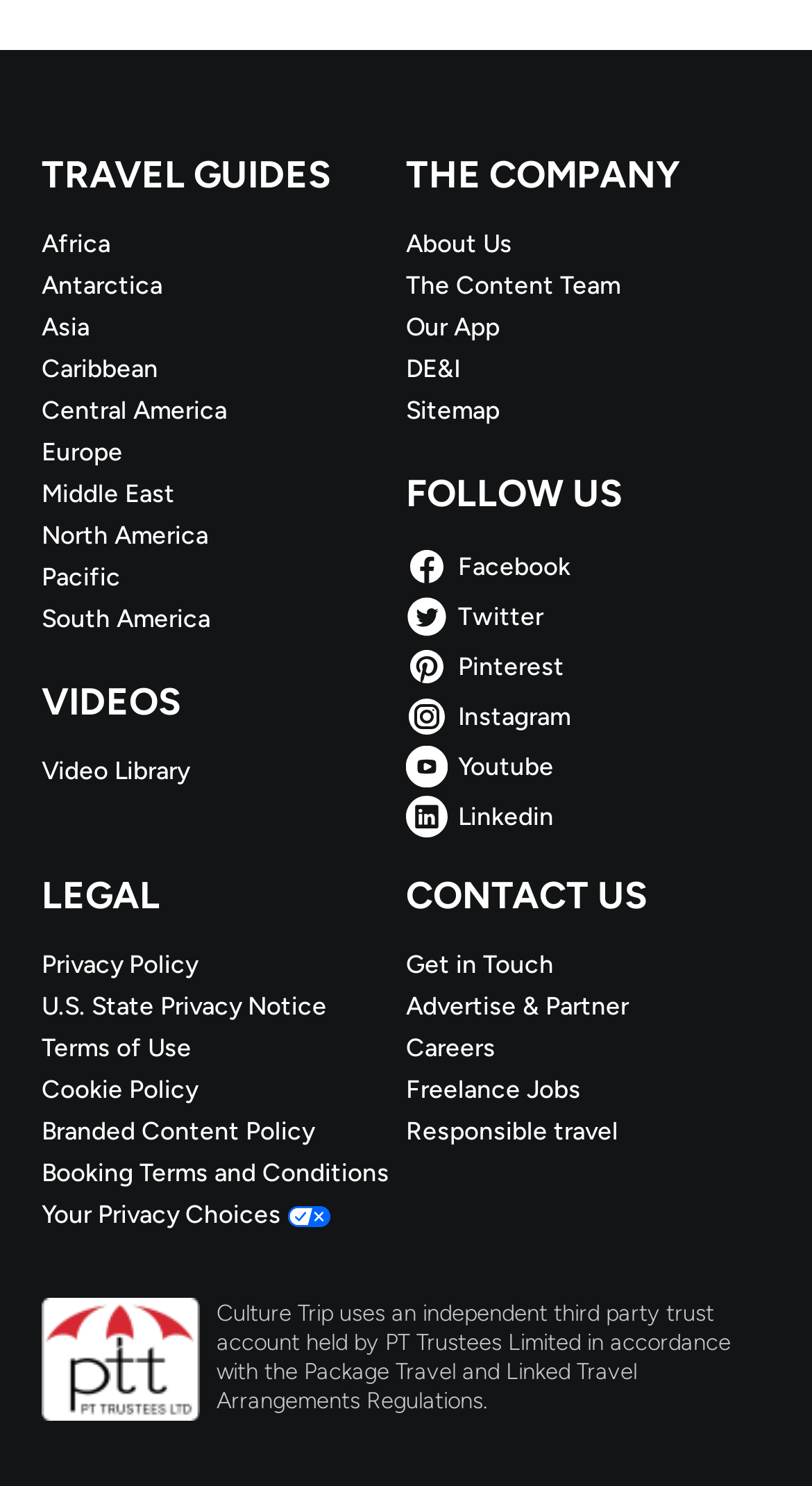Pinpoint the bounding box coordinates of the clickable area necessary to execute the following instruction: "Click on Africa". The coordinates should be given as four float numbers between 0 and 1, namely [left, top, right, bottom].

[0.051, 0.152, 0.5, 0.175]